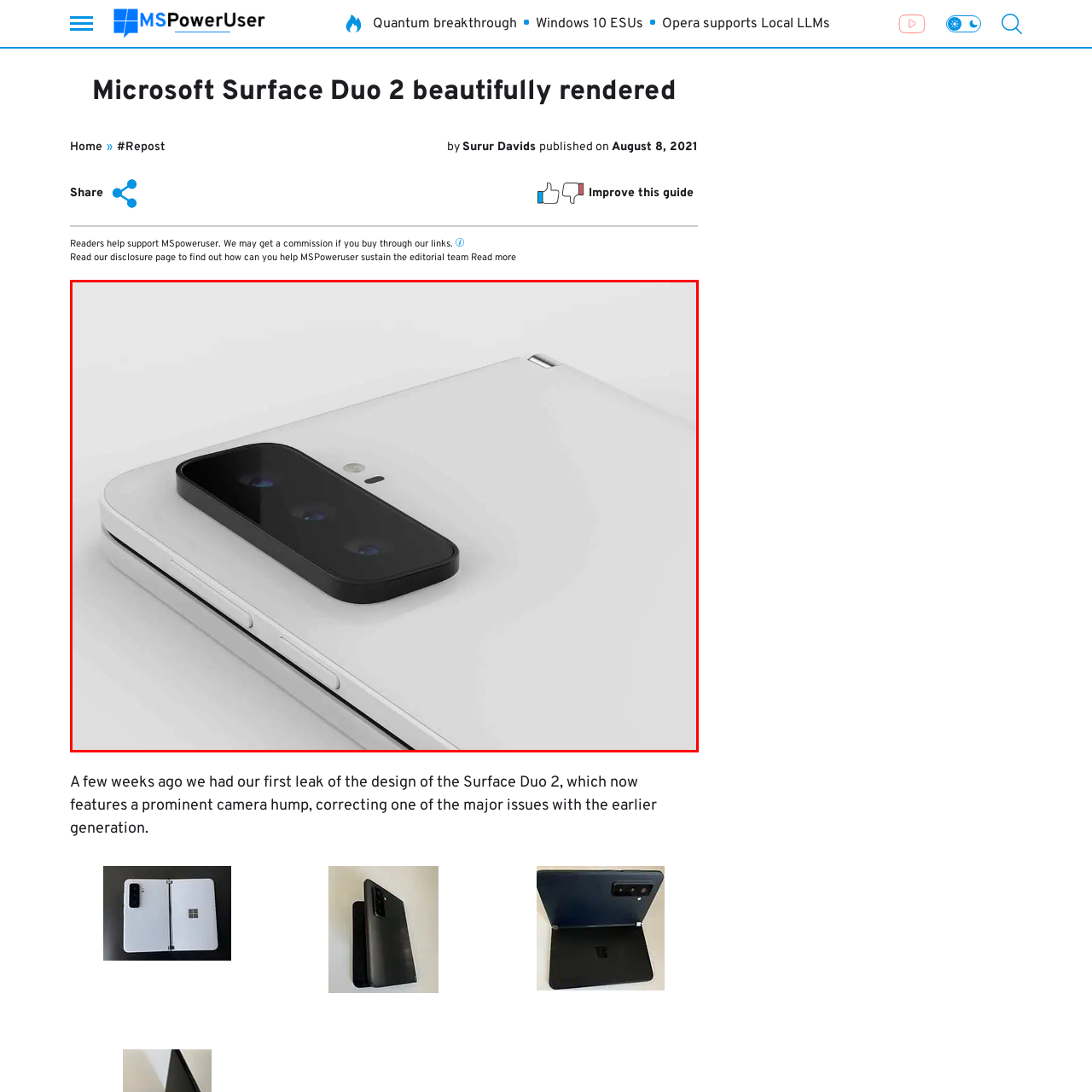Look closely at the section within the red border and give a one-word or brief phrase response to this question: 
What type of smartphone is the Microsoft Surface Duo 2?

Foldable